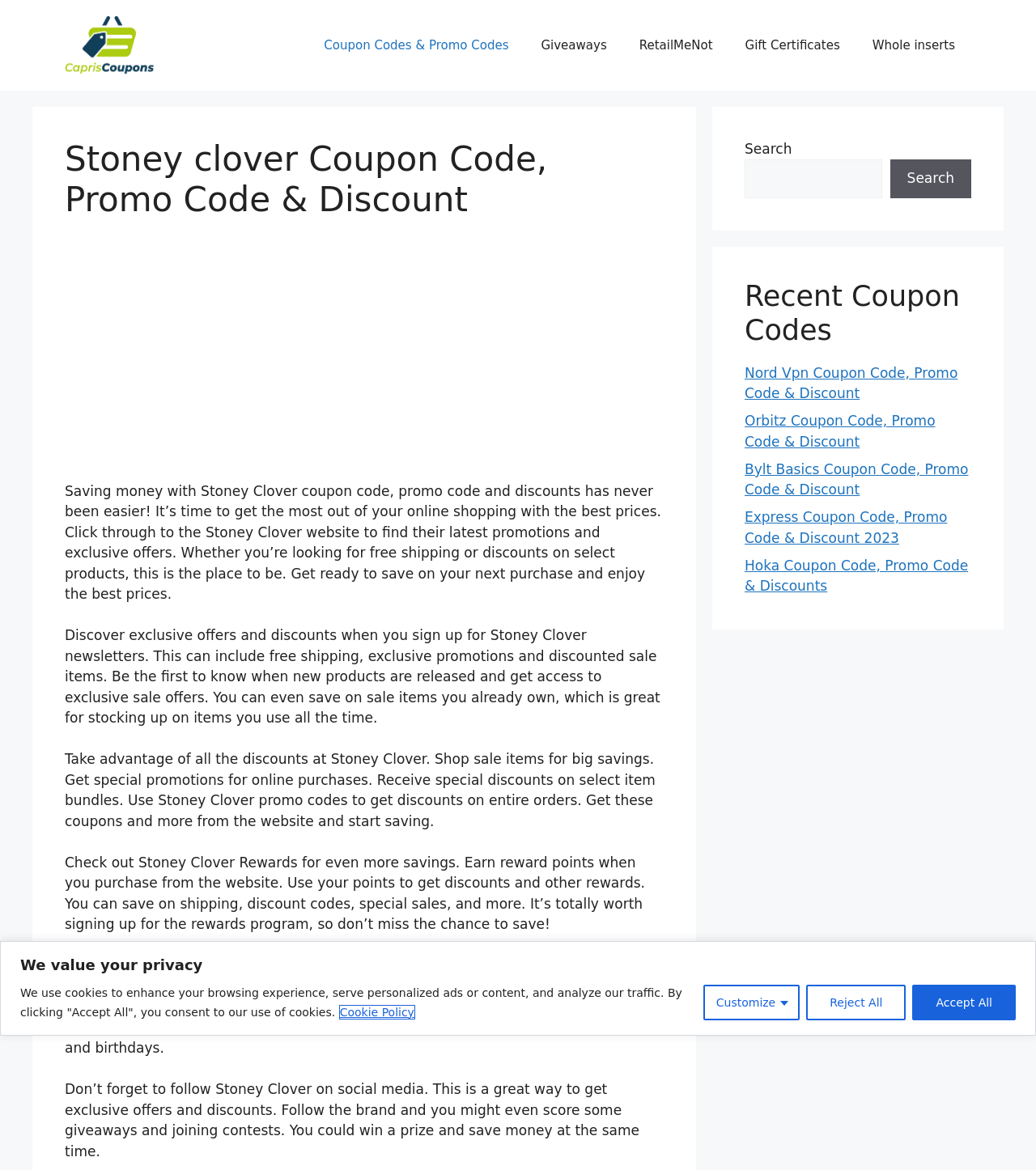What can users do to get exclusive offers and discounts on social media?
From the screenshot, provide a brief answer in one word or phrase.

Follow Stoney Clover